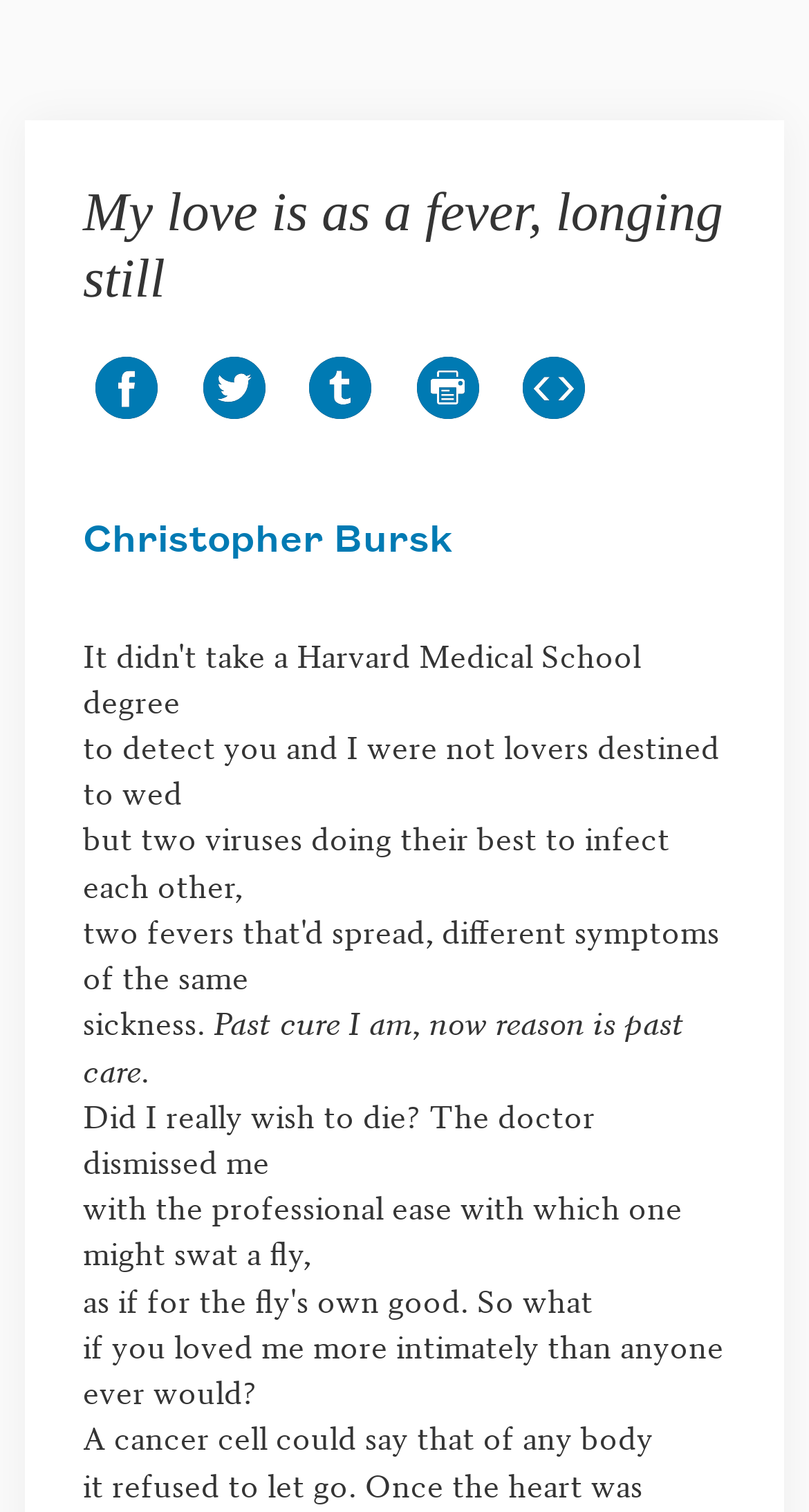Answer in one word or a short phrase: 
What is the theme of the poem?

Love